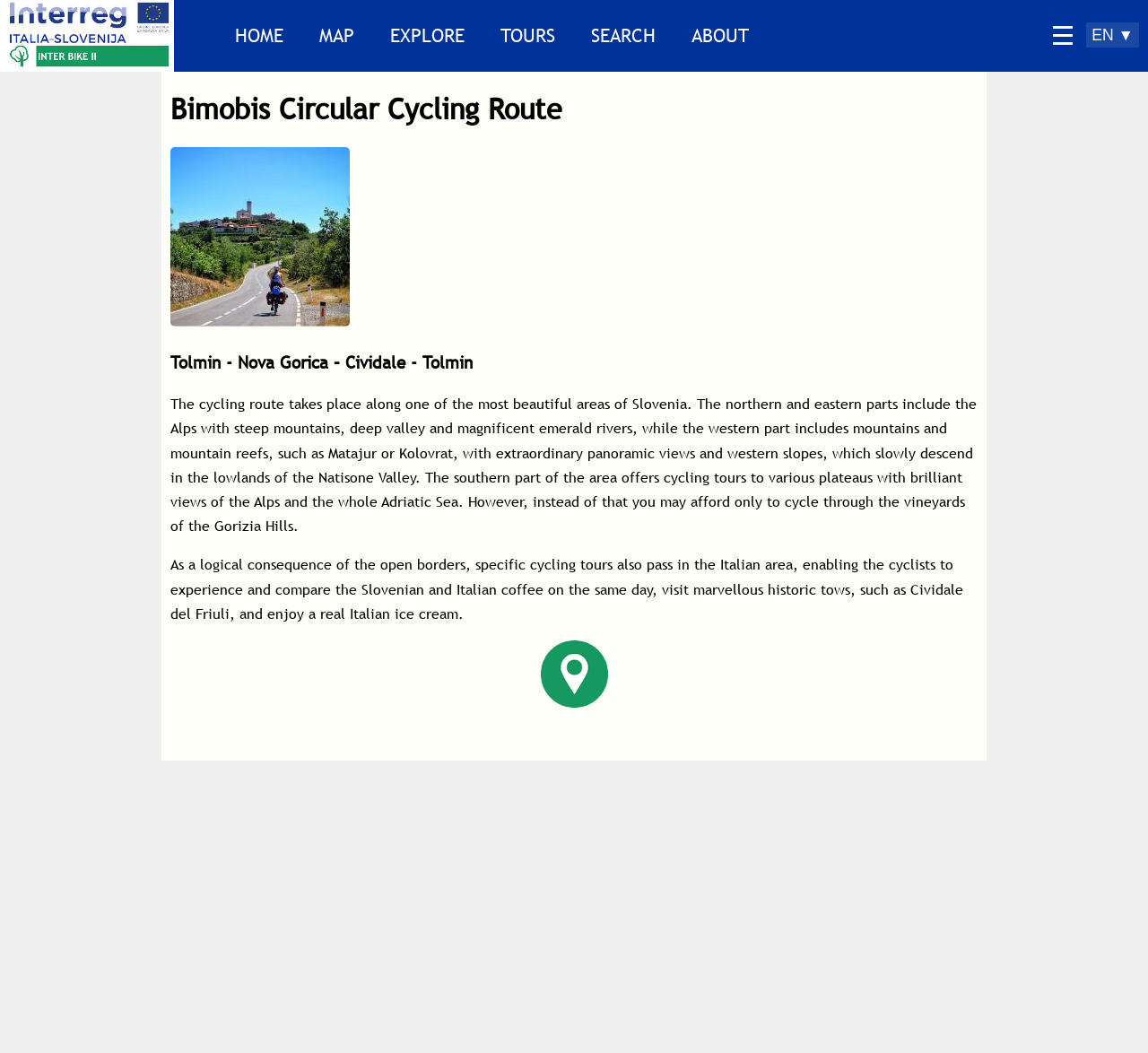Respond with a single word or phrase:
What is the region described in the cycling route?

Slovenia and Italy